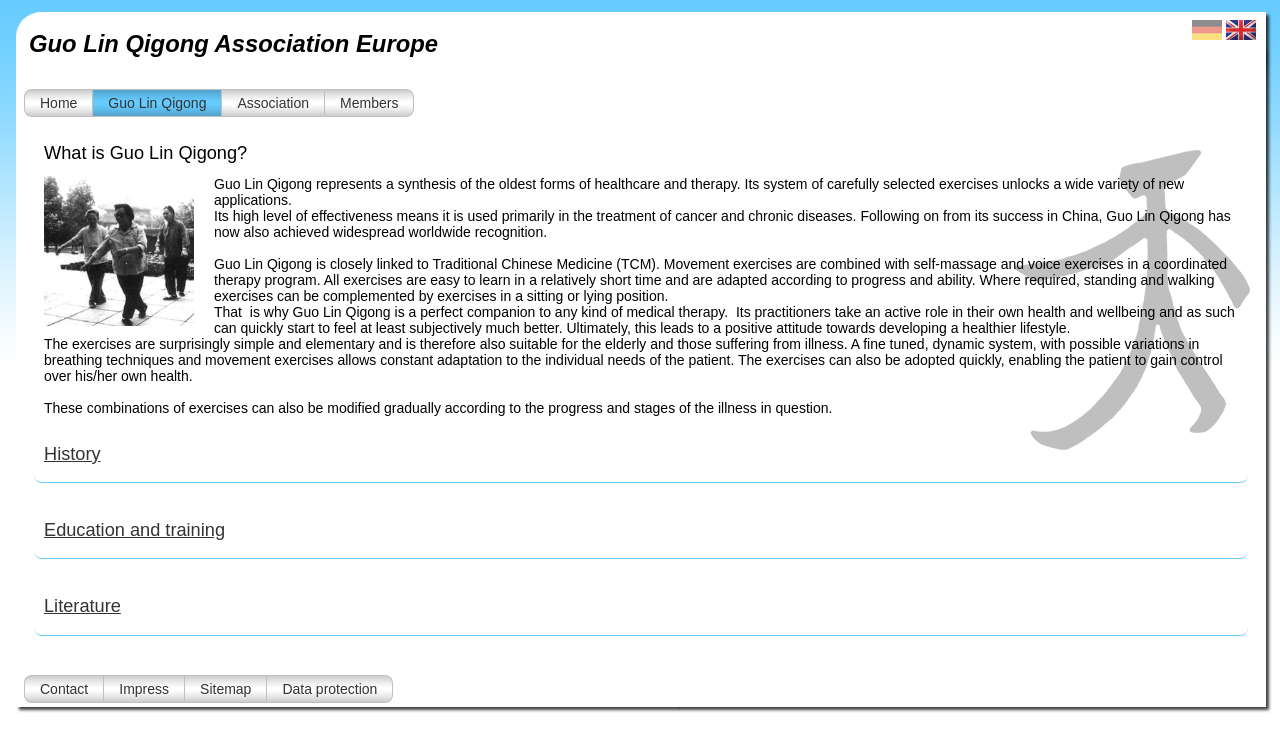Could you locate the bounding box coordinates for the section that should be clicked to accomplish this task: "Contact the association".

[0.019, 0.908, 0.081, 0.945]